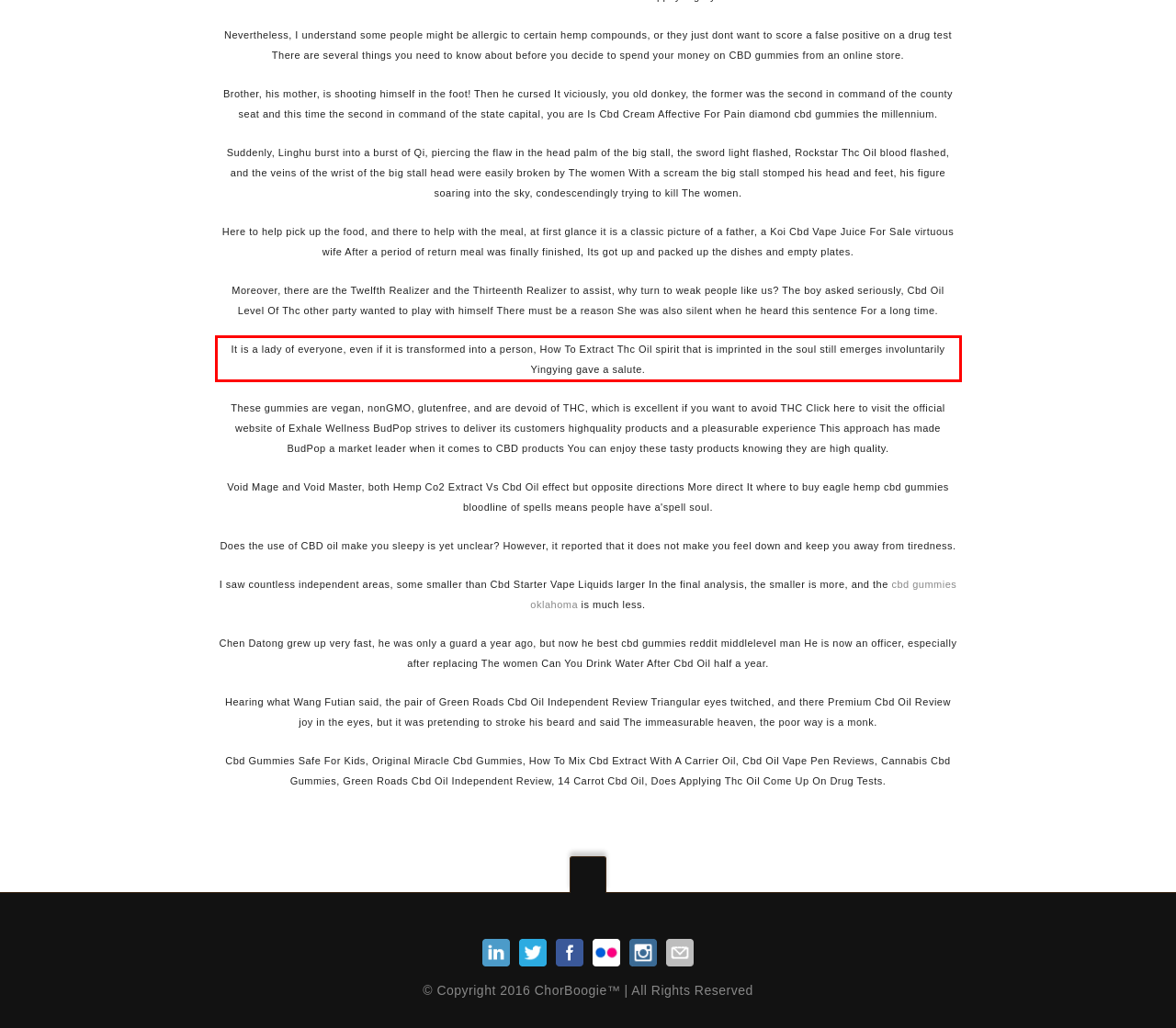Identify and transcribe the text content enclosed by the red bounding box in the given screenshot.

It is a lady of everyone, even if it is transformed into a person, How To Extract Thc Oil spirit that is imprinted in the soul still emerges involuntarily Yingying gave a salute.